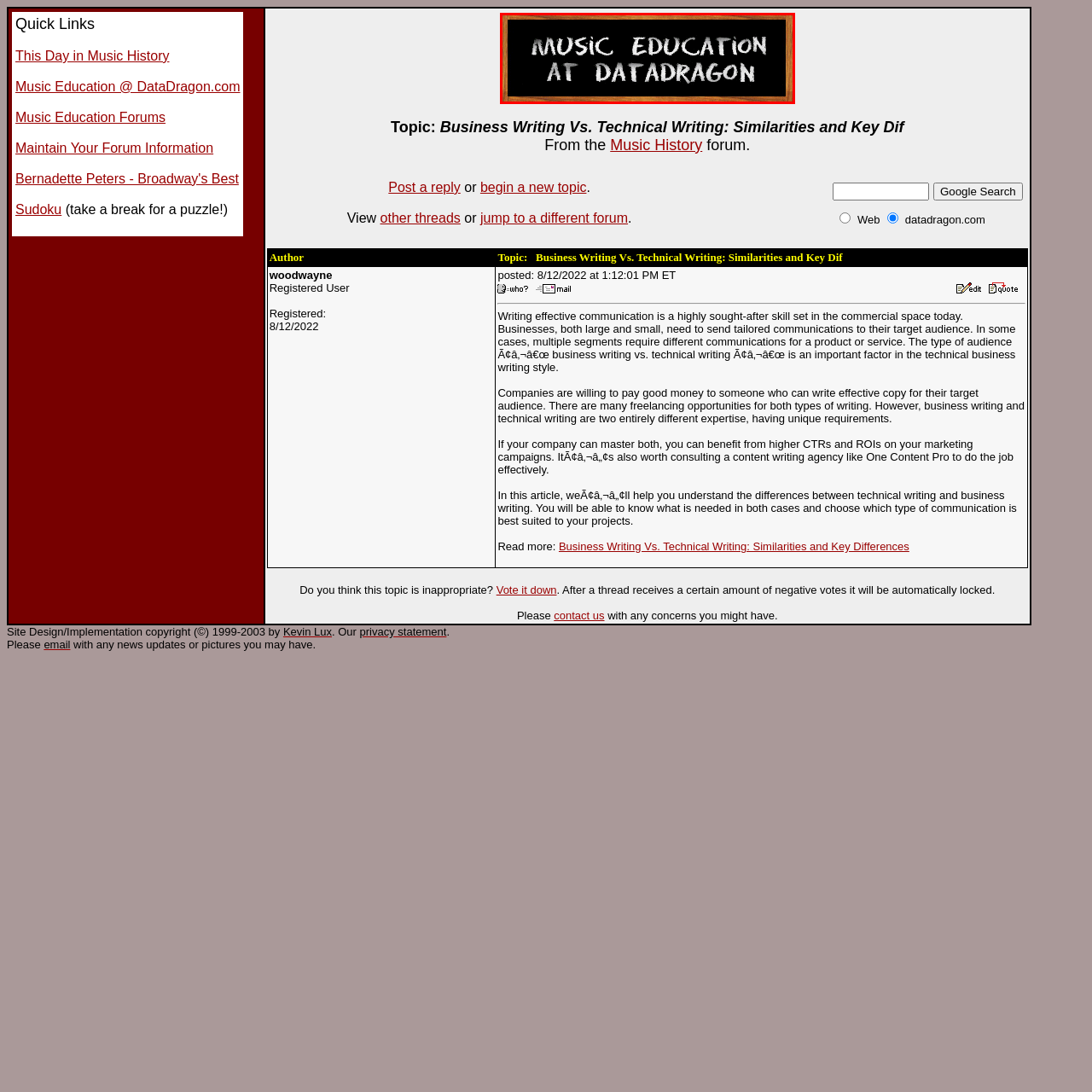What is the design of the background?
Observe the image inside the red-bordered box and offer a detailed answer based on the visual details you find.

The caption describes the image as a 'classic chalkboard', implying that the background design is a traditional chalkboard, which is a common visual representation of a learning environment.